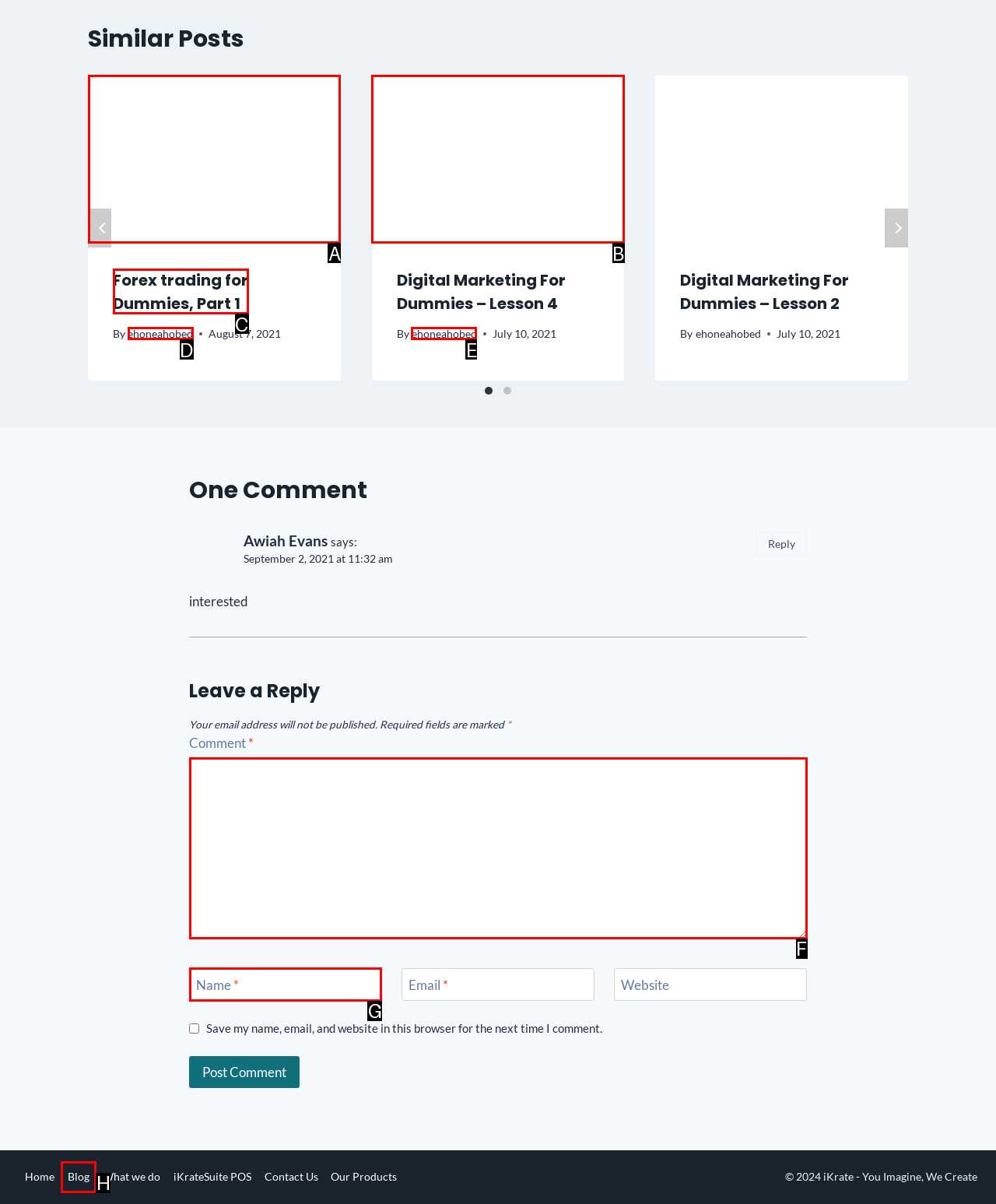Find the HTML element that matches the description: ehoneahobed. Answer using the letter of the best match from the available choices.

D